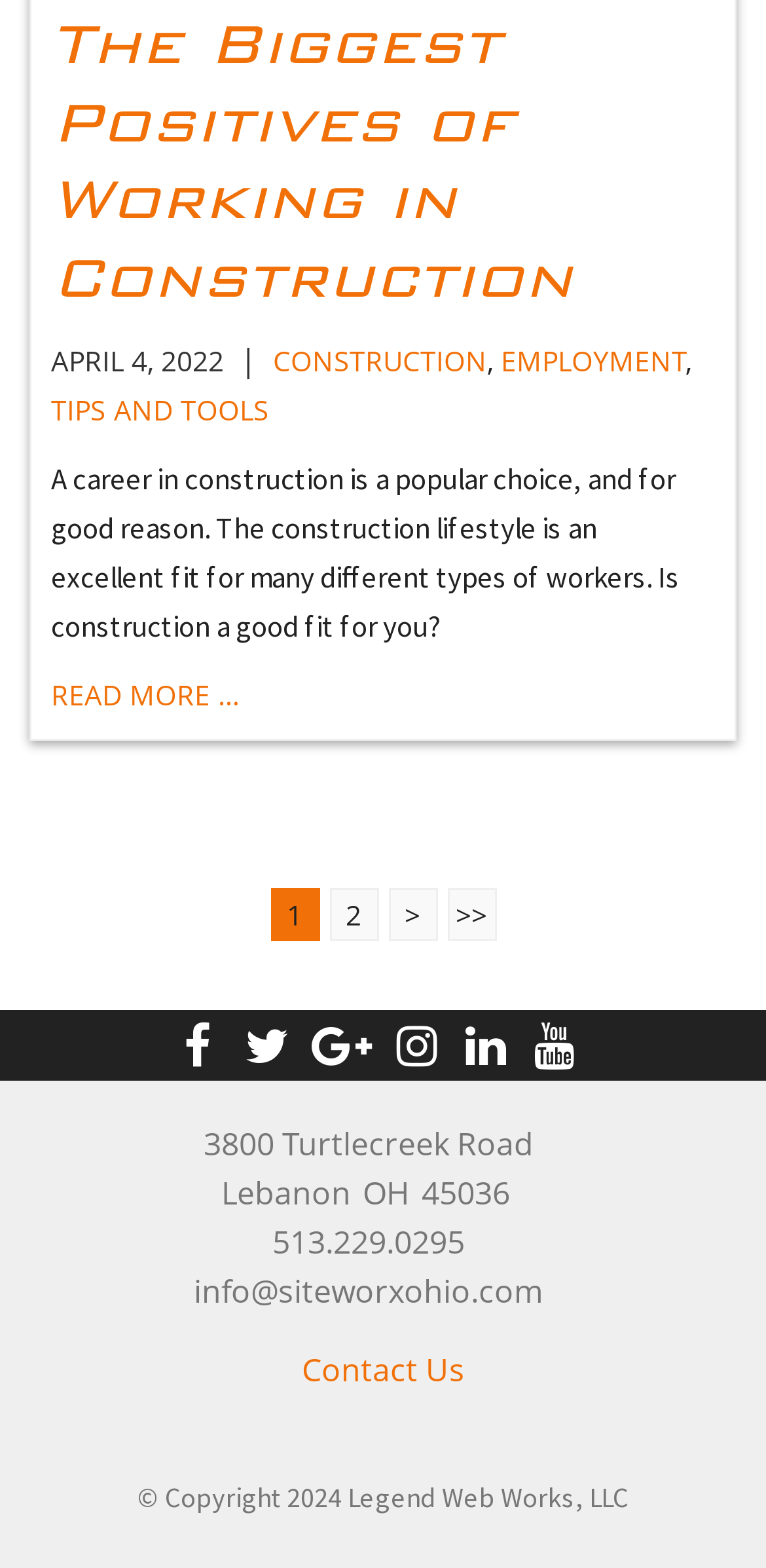Provide a brief response using a word or short phrase to this question:
What is the address of the company?

3800 Turtlecreek Road, Lebanon, OH 45036